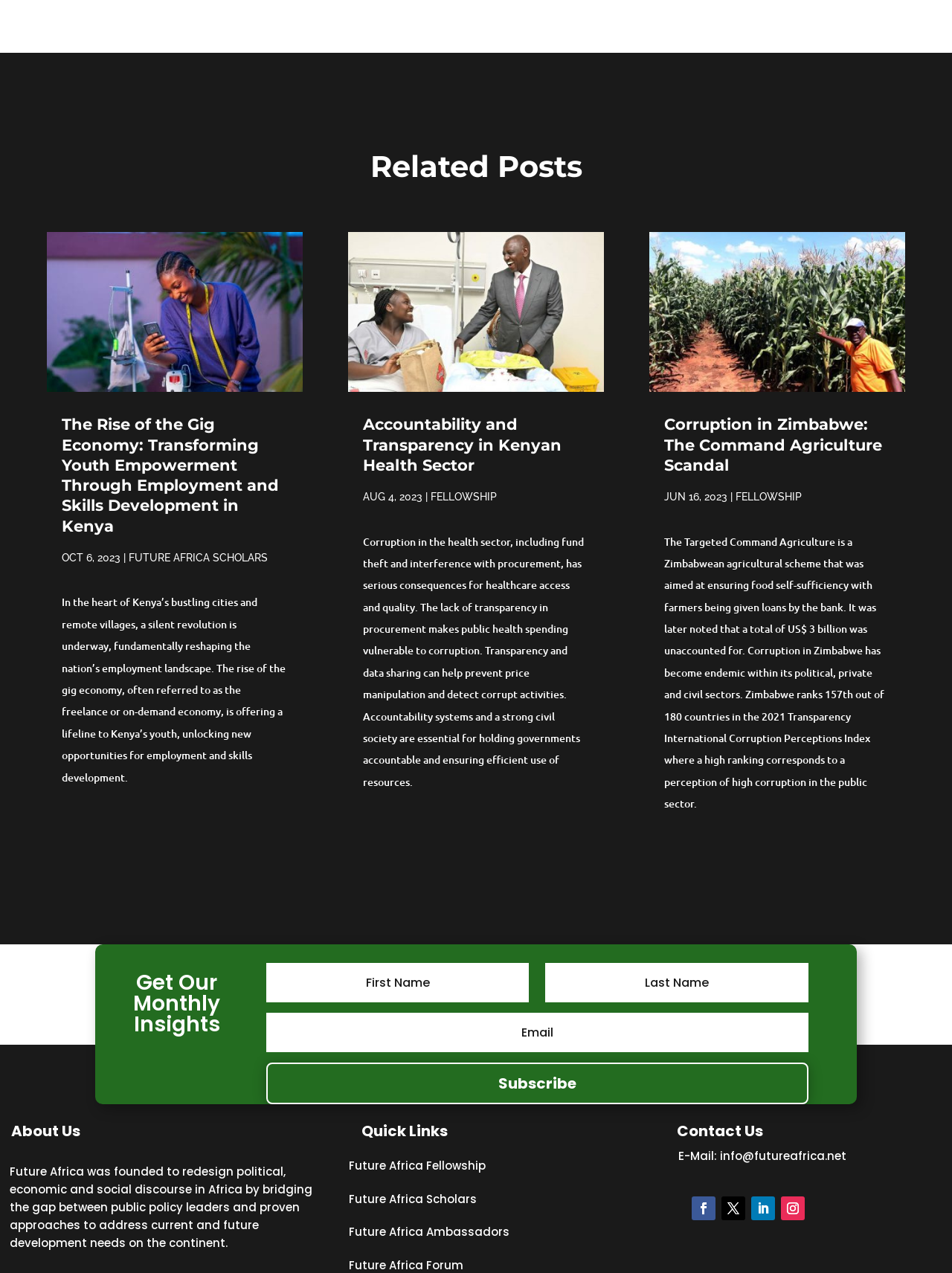Please find the bounding box coordinates of the element that you should click to achieve the following instruction: "Read more about 'Accountability and Transparency in Kenyan Health Sector'". The coordinates should be presented as four float numbers between 0 and 1: [left, top, right, bottom].

[0.366, 0.182, 0.634, 0.308]